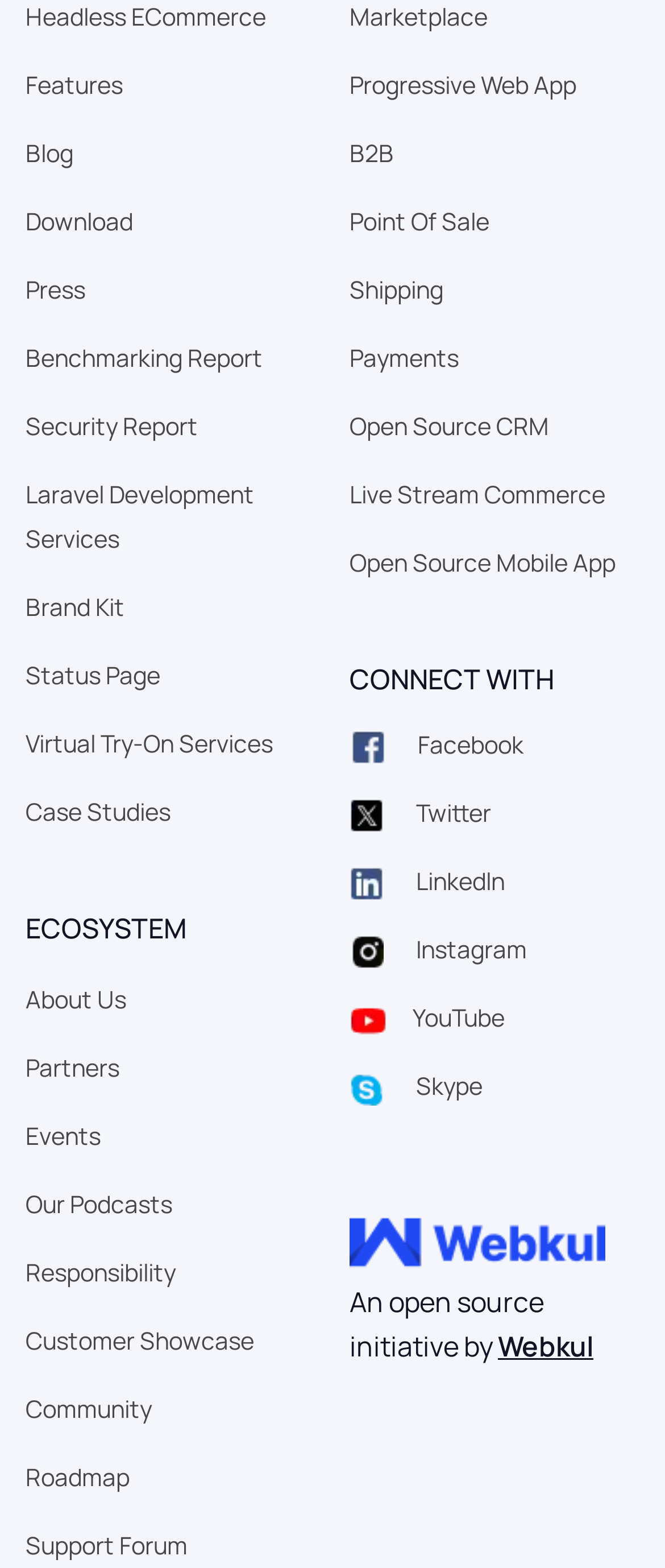How many columns of links are available?
Give a one-word or short-phrase answer derived from the screenshot.

2